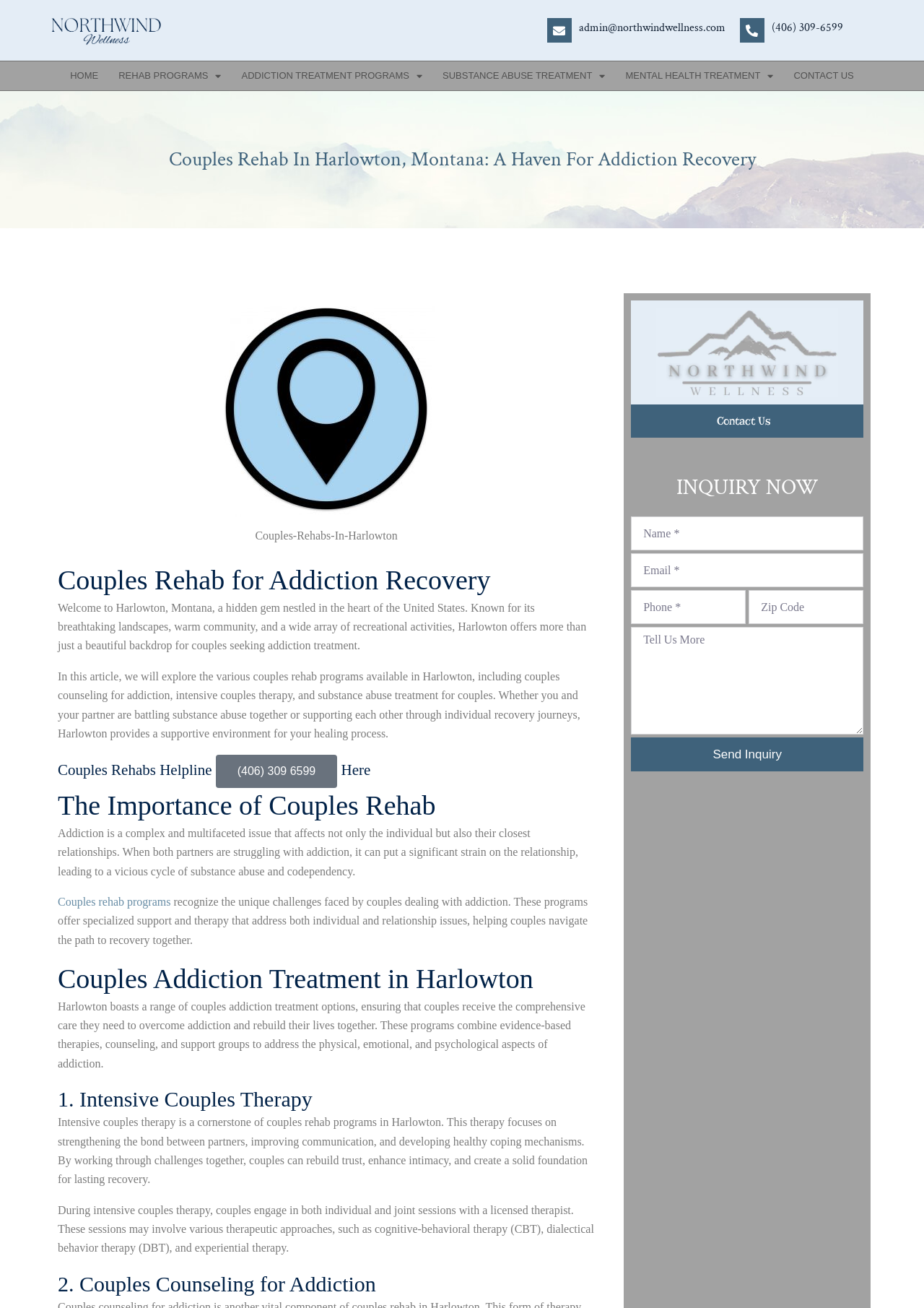What is the name of the organization offering couples rehab programs?
From the details in the image, answer the question comprehensively.

I found the name of the organization by looking at the logo 'Northwind Wellness Logo' and the link 'Contact Us' below it, which suggests that Northwind Wellness is the organization offering the couples rehab programs.